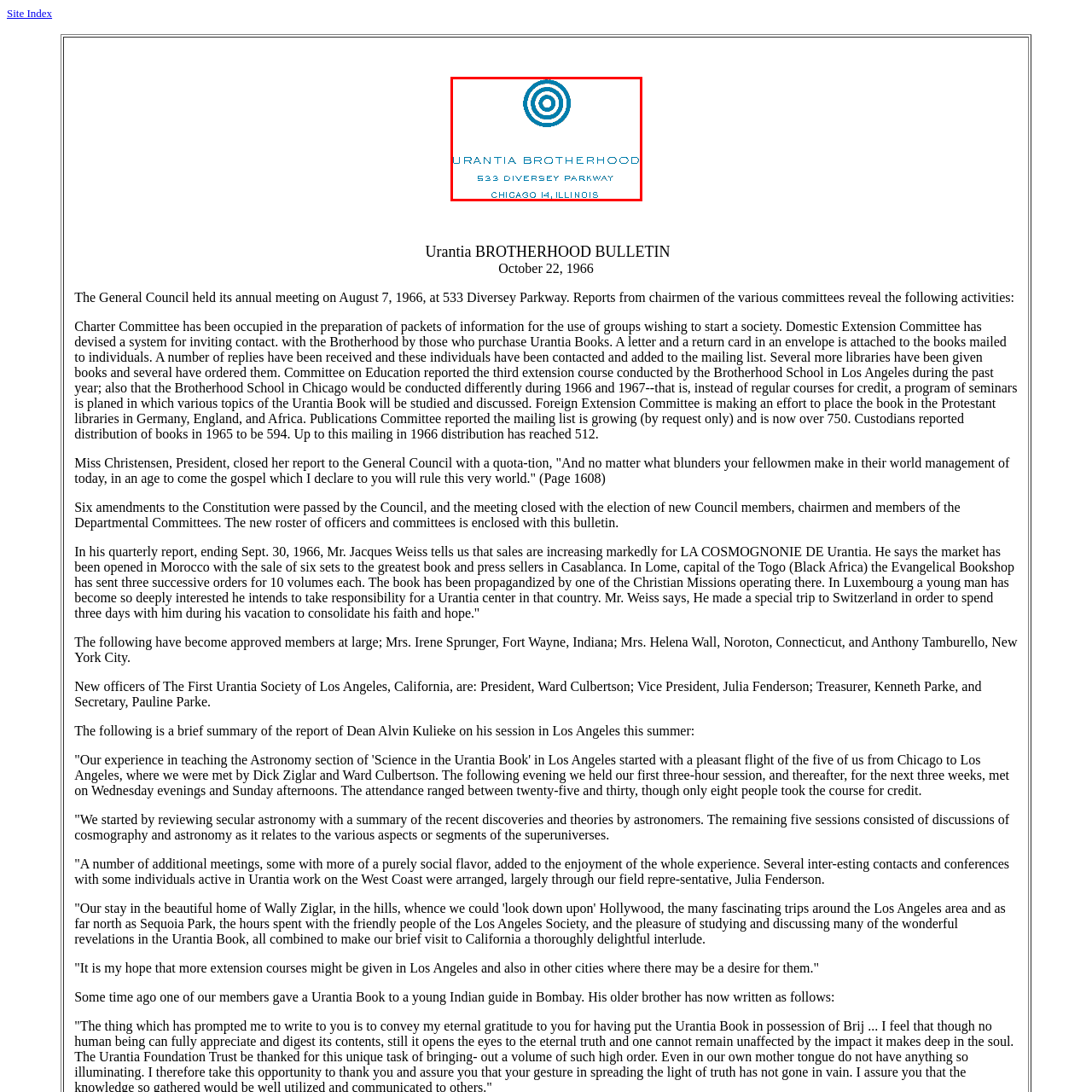What is the pattern featured in the Urantia Brotherhood's logo?
View the image encased in the red bounding box and respond with a detailed answer informed by the visual information.

The logo of the Urantia Brotherhood features a concentric circle pattern, which exudes a sense of unity and focus, reflective of the organization's mission.